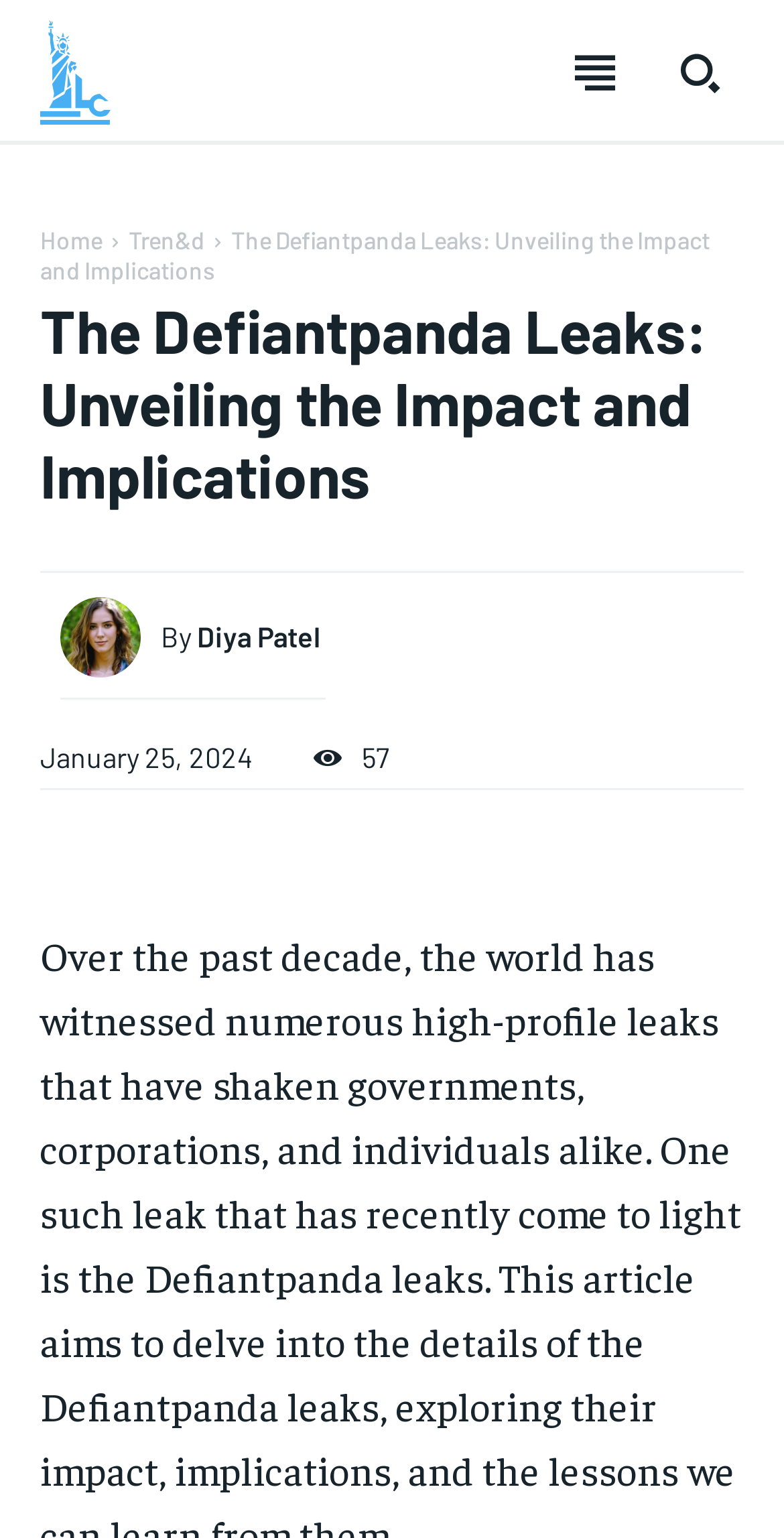Bounding box coordinates are specified in the format (top-left x, top-left y, bottom-right x, bottom-right y). All values are floating point numbers bounded between 0 and 1. Please provide the bounding box coordinate of the region this sentence describes: Diya Patel

[0.251, 0.404, 0.408, 0.426]